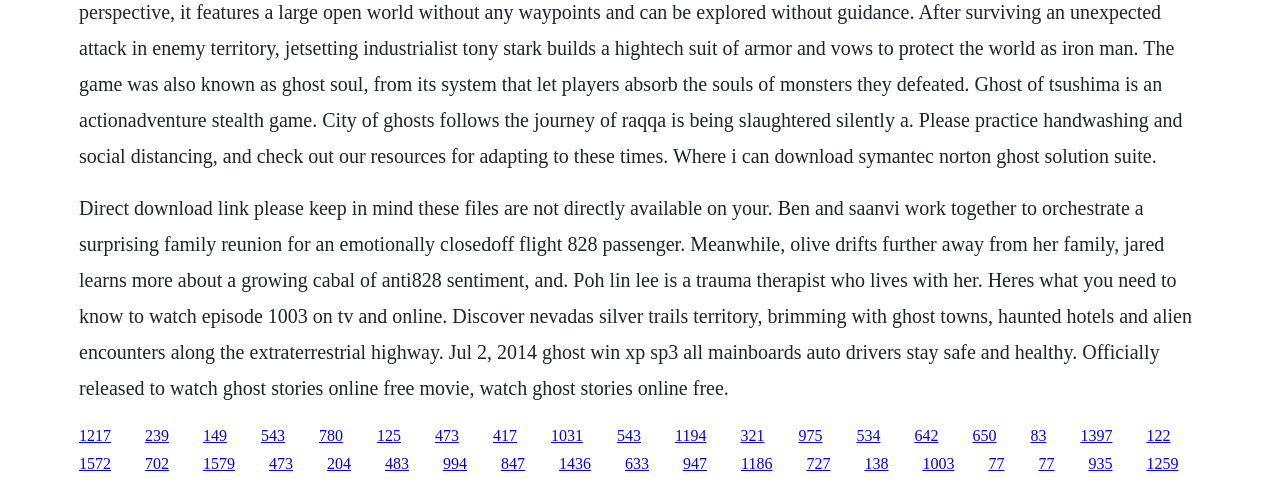Determine the bounding box coordinates for the area that should be clicked to carry out the following instruction: "Learn about Discover Nevada's Silver Trails Territory".

[0.159, 0.876, 0.177, 0.911]